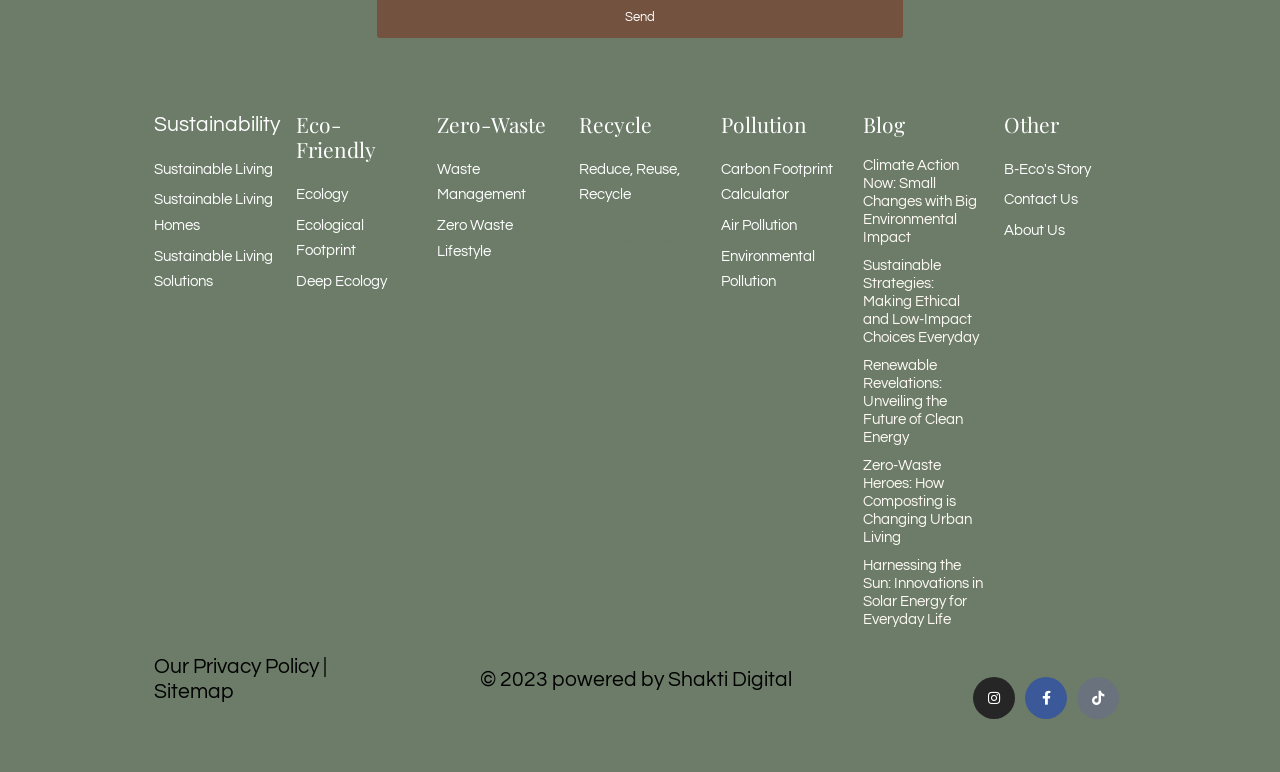How many social media links are there at the bottom of the page?
Provide a short answer using one word or a brief phrase based on the image.

3